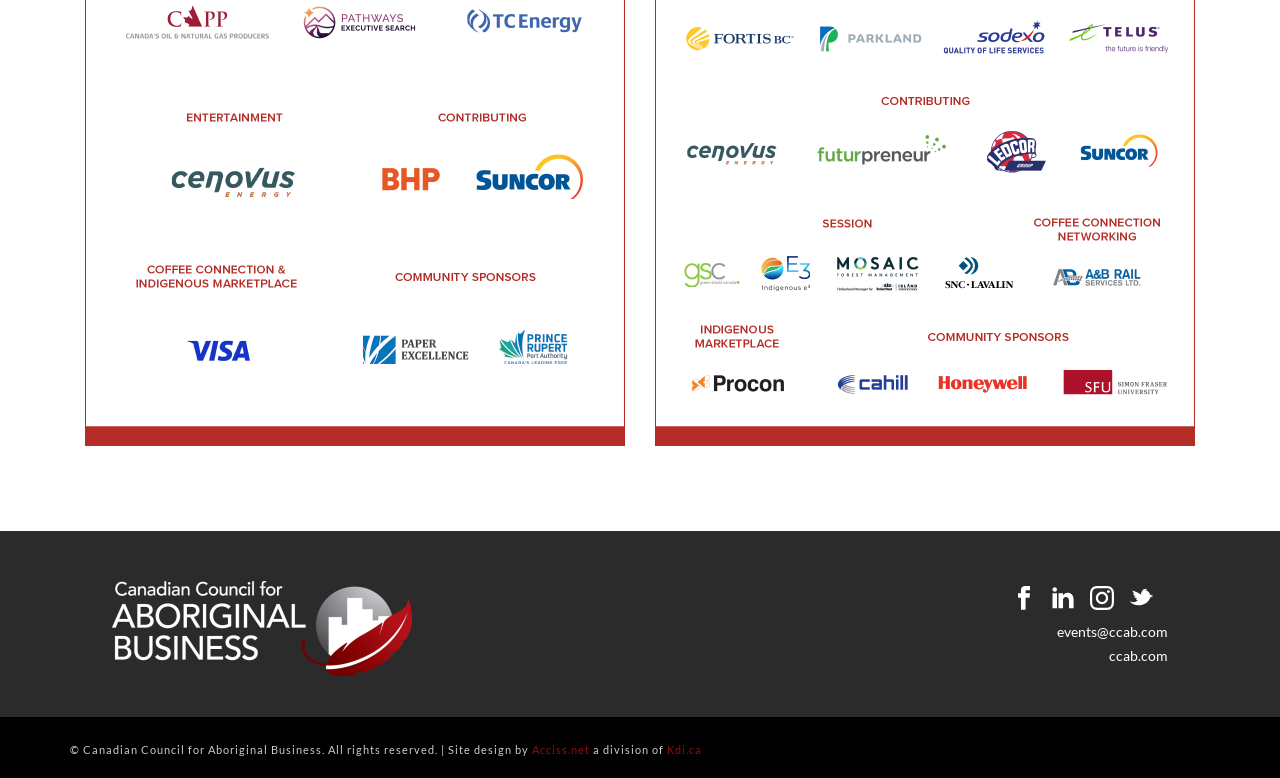Give a one-word or one-phrase response to the question:
Who designed the website?

Acciss.net